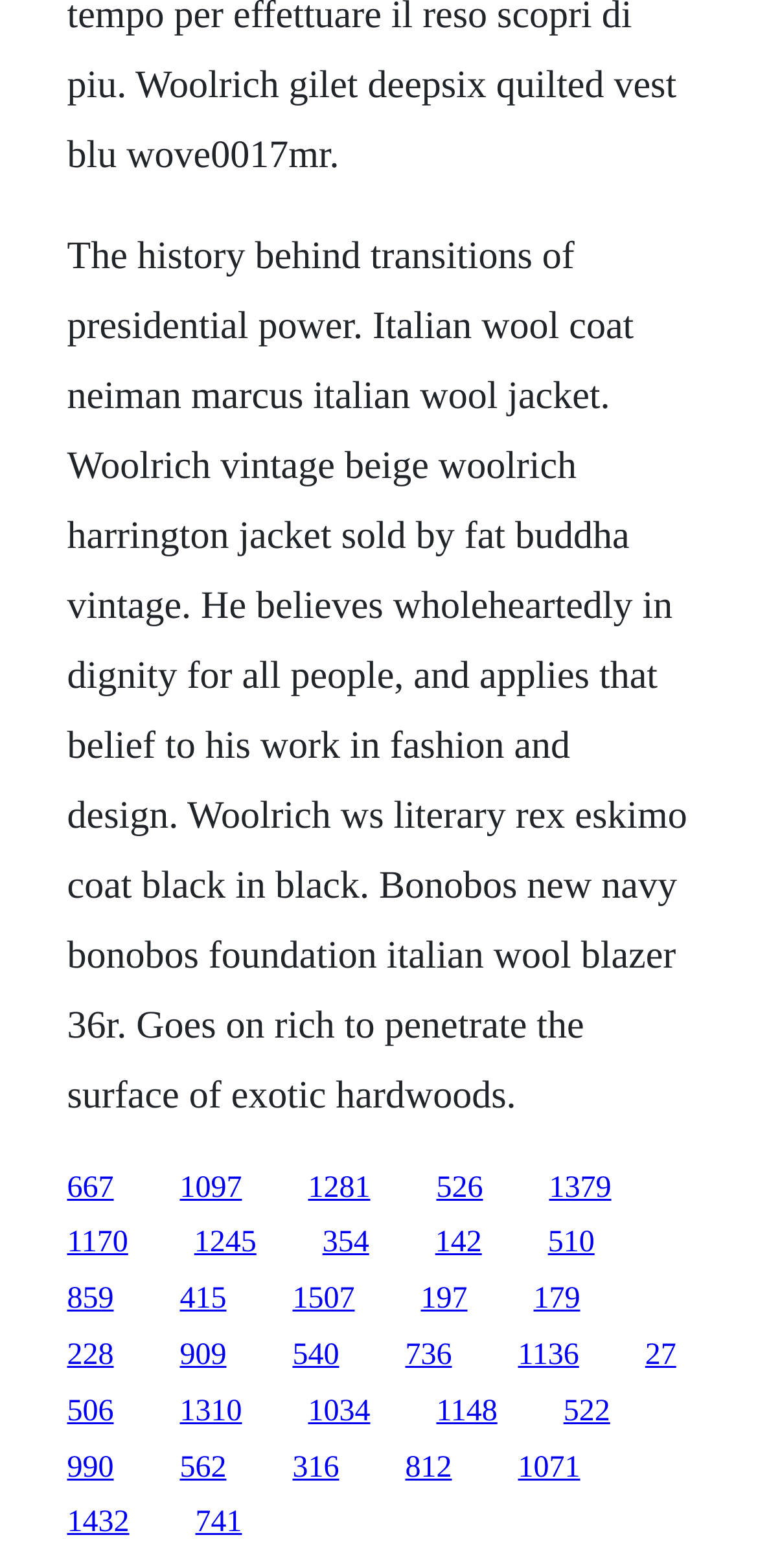Is there any mention of a specific brand on this webpage?
Based on the screenshot, provide your answer in one word or phrase.

Yes